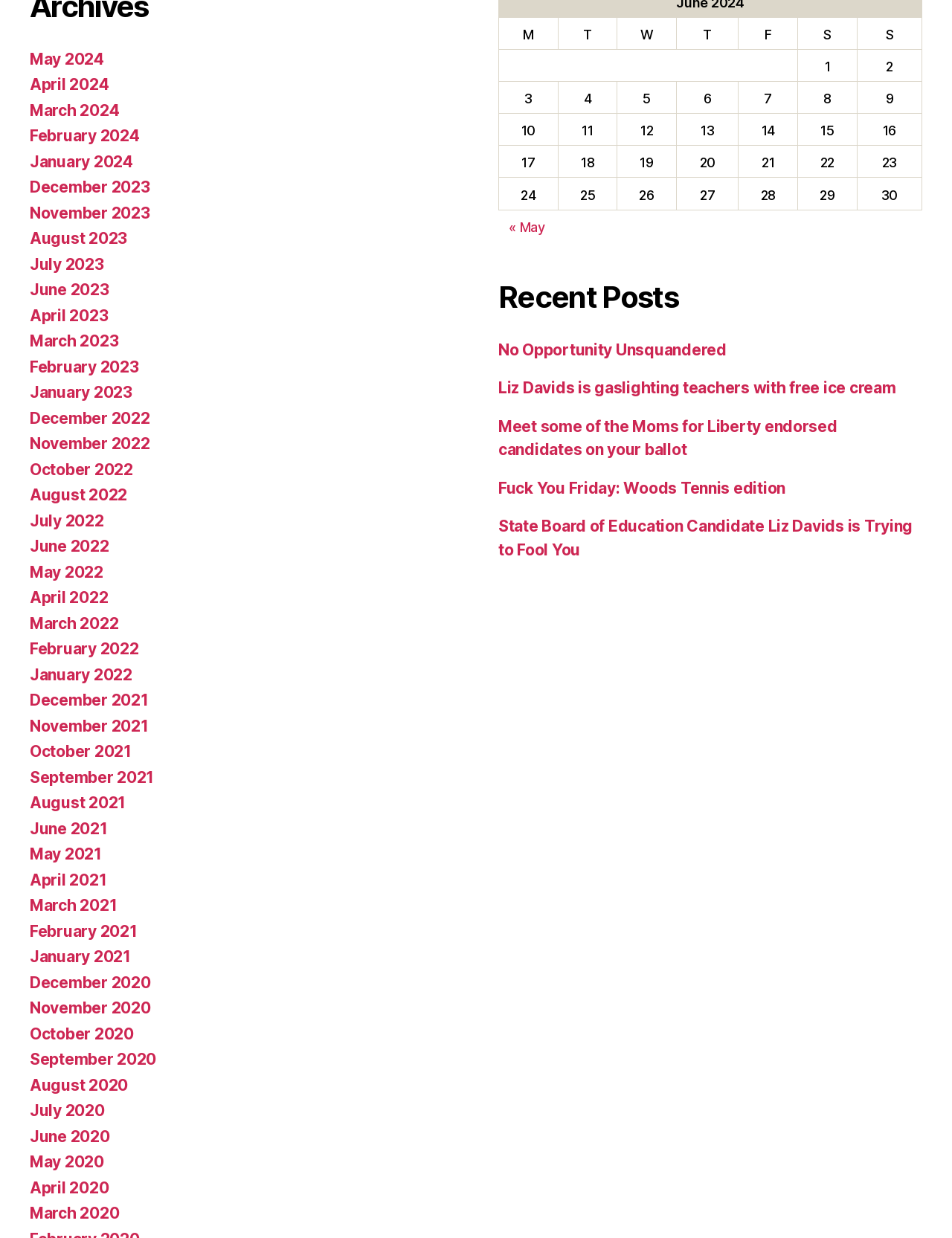What is the earliest month listed?
Based on the image, answer the question with as much detail as possible.

I looked at the list of links on the webpage and found that the earliest month listed is December 2020, which is at the bottom of the list.